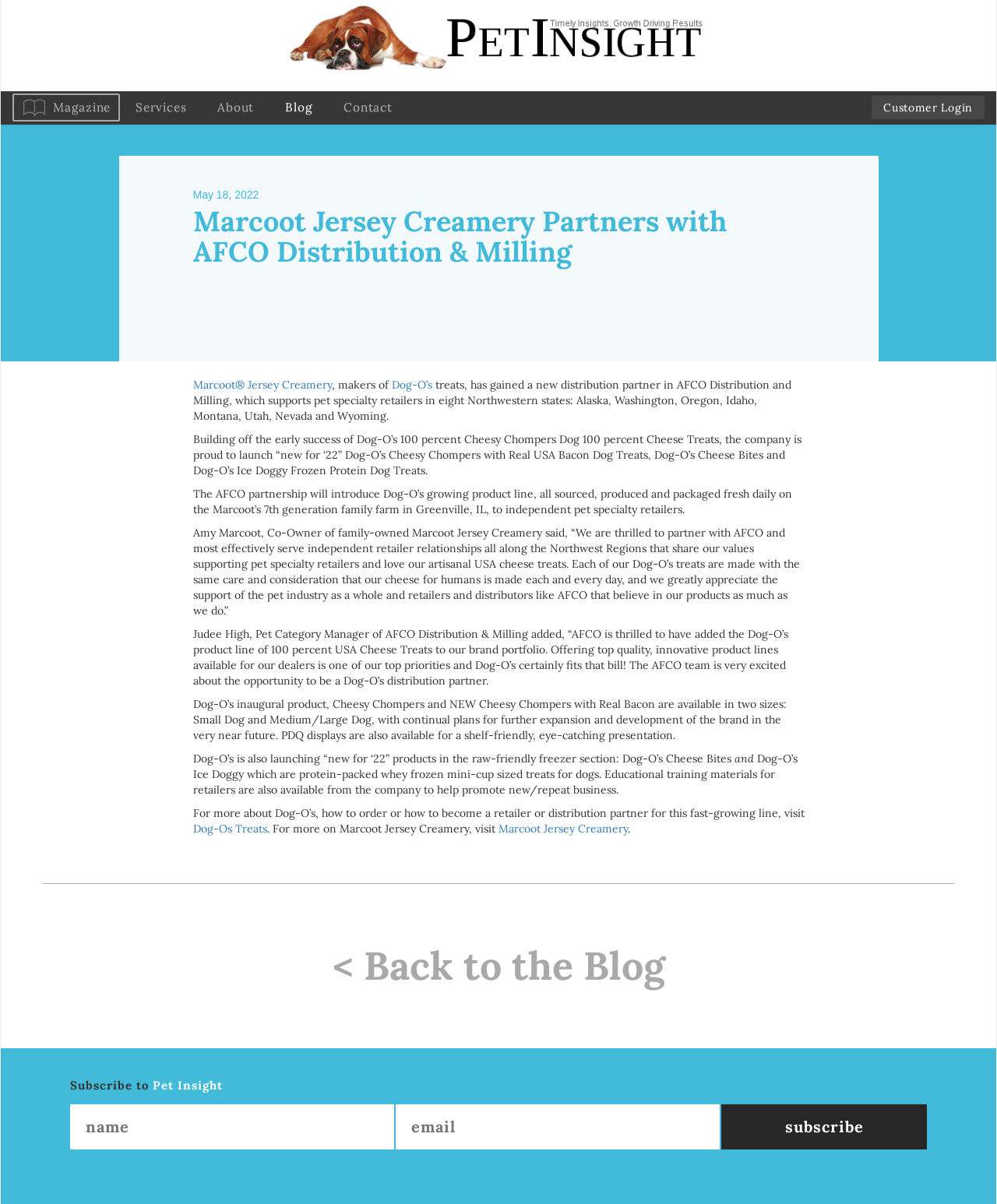Can you find the bounding box coordinates of the area I should click to execute the following instruction: "Click Pet Insight"?

[0.285, 0.031, 0.715, 0.043]